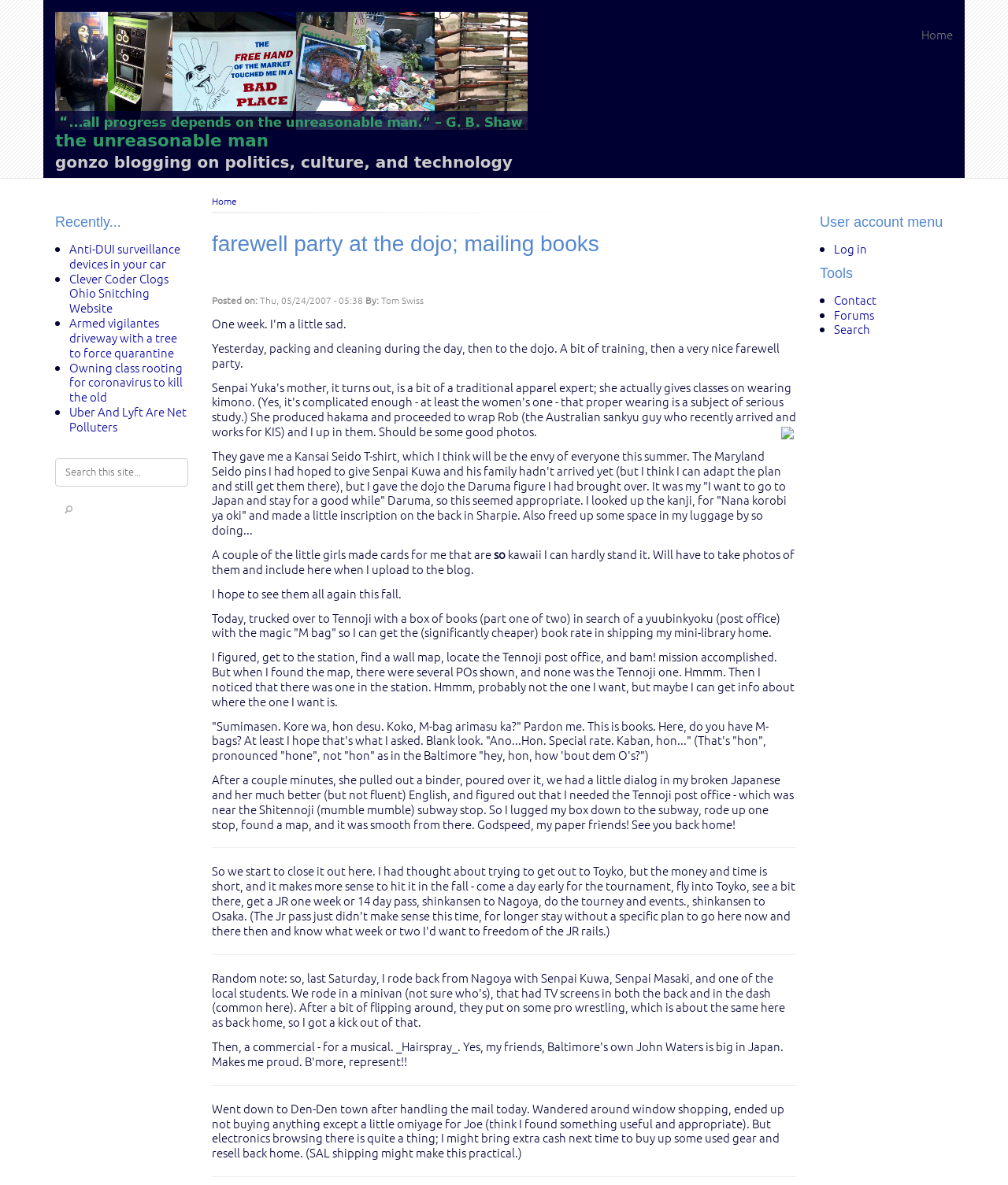What is the name of the blogger?
Respond to the question with a single word or phrase according to the image.

Tom Swiss